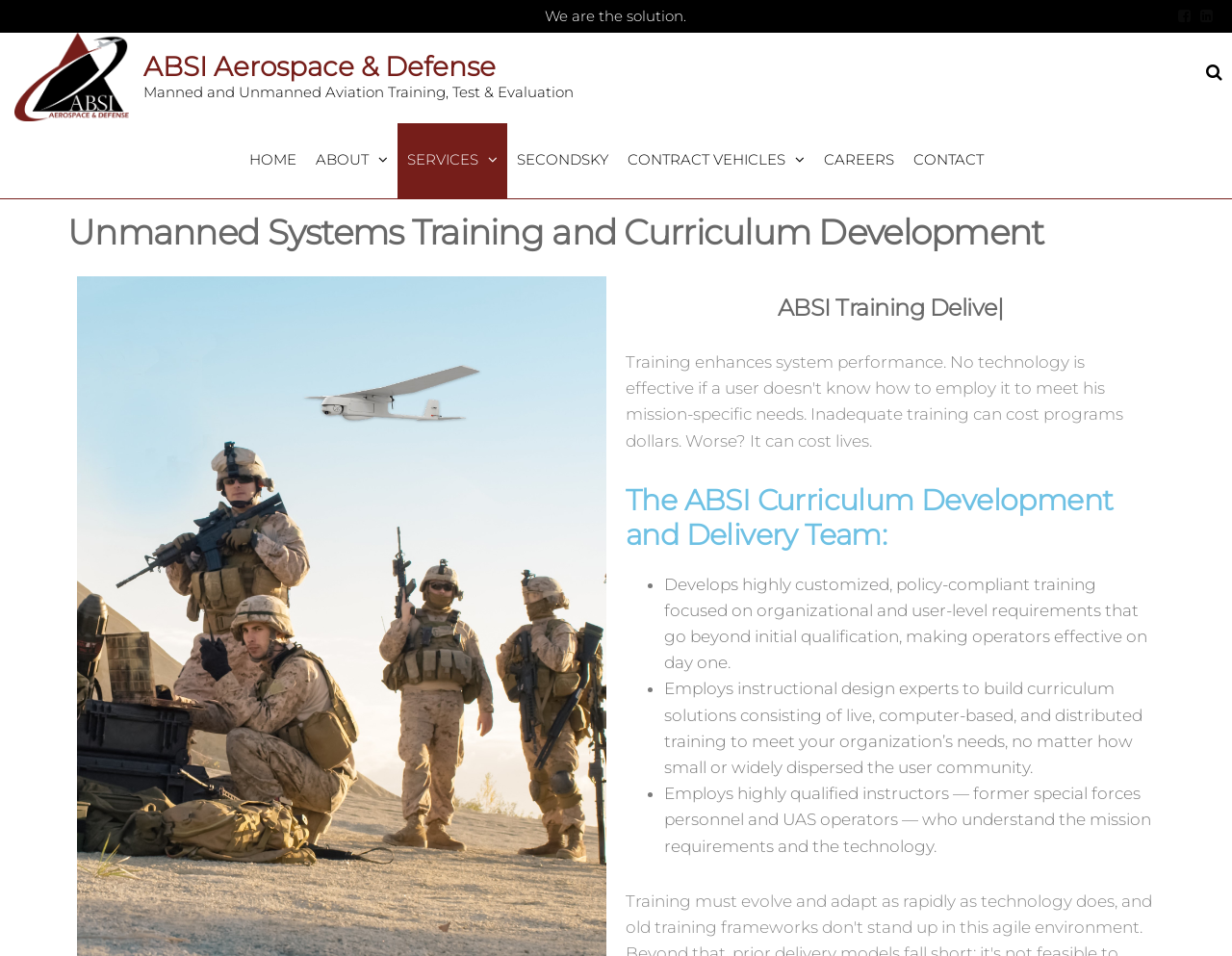Locate the bounding box coordinates of the clickable area needed to fulfill the instruction: "Click the 'ABSI Aerospace & Defense' logo".

[0.012, 0.034, 0.105, 0.127]